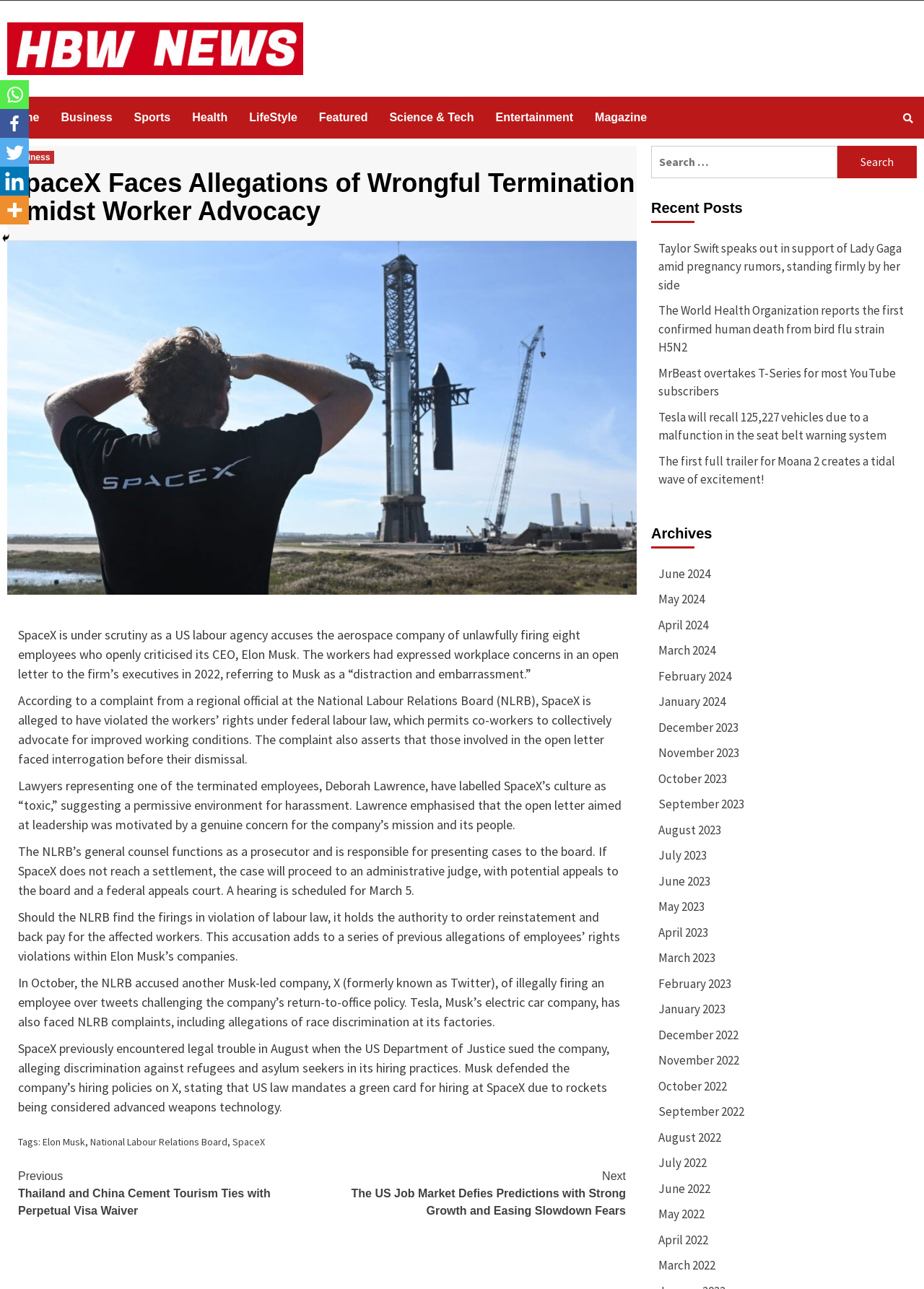Show the bounding box coordinates for the element that needs to be clicked to execute the following instruction: "Search for something". Provide the coordinates in the form of four float numbers between 0 and 1, i.e., [left, top, right, bottom].

[0.705, 0.113, 0.992, 0.138]